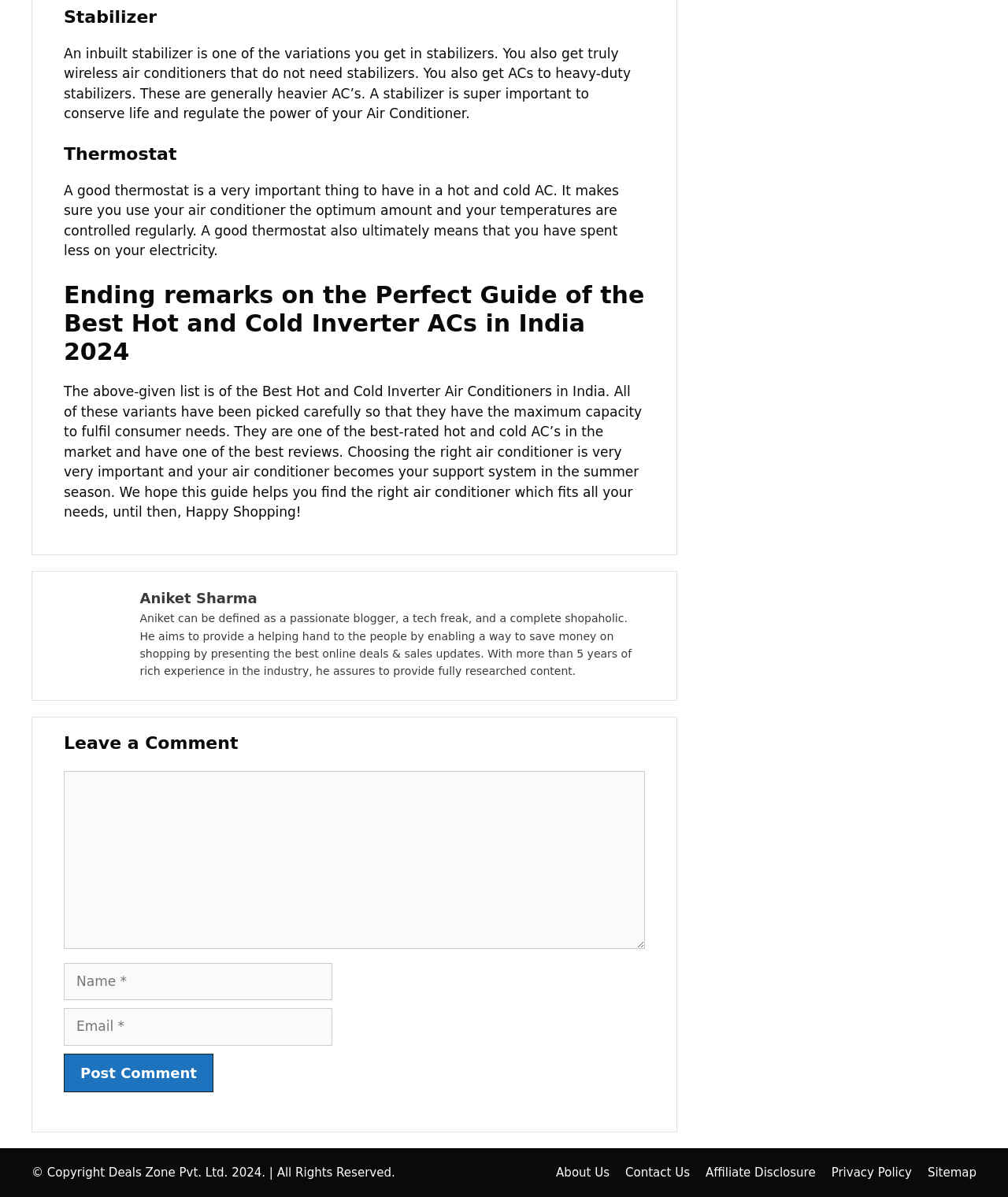Using the element description: "Sitemap", determine the bounding box coordinates. The coordinates should be in the format [left, top, right, bottom], with values between 0 and 1.

[0.92, 0.974, 0.969, 0.985]